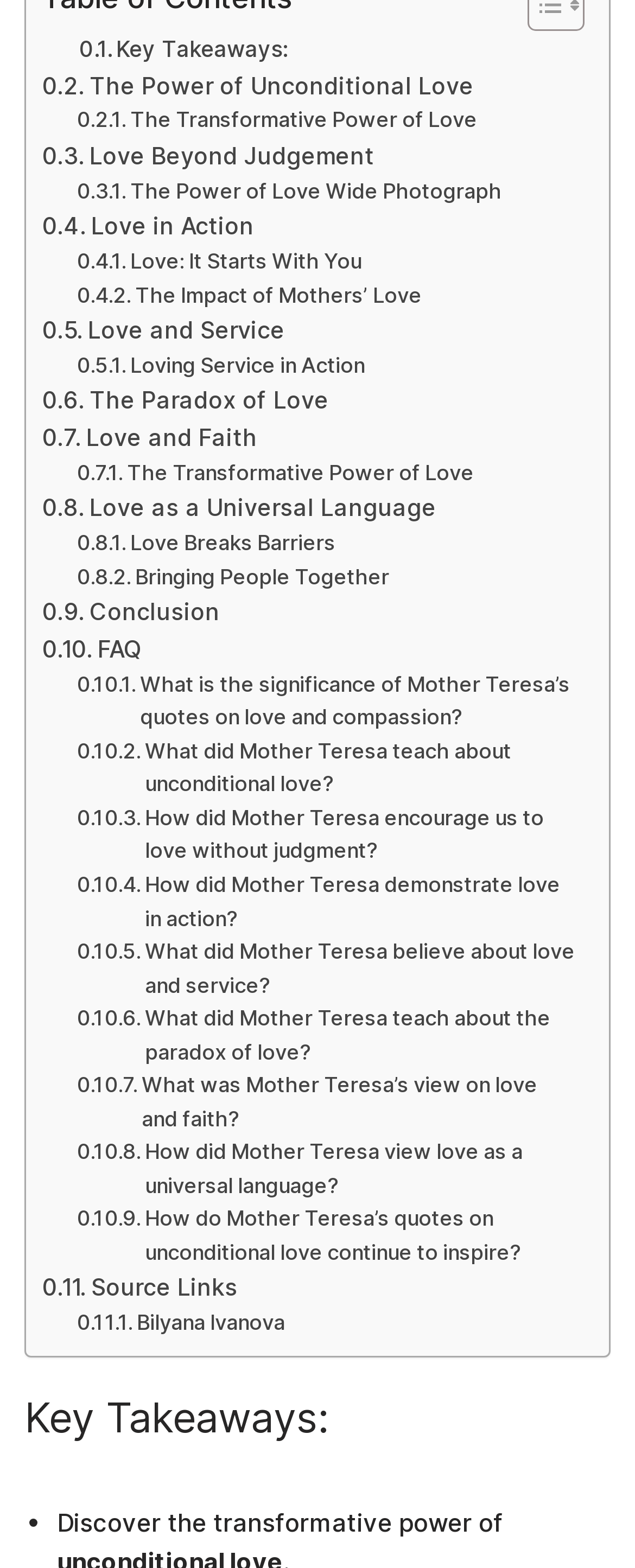Use one word or a short phrase to answer the question provided: 
How many links are there on the webpage?

31